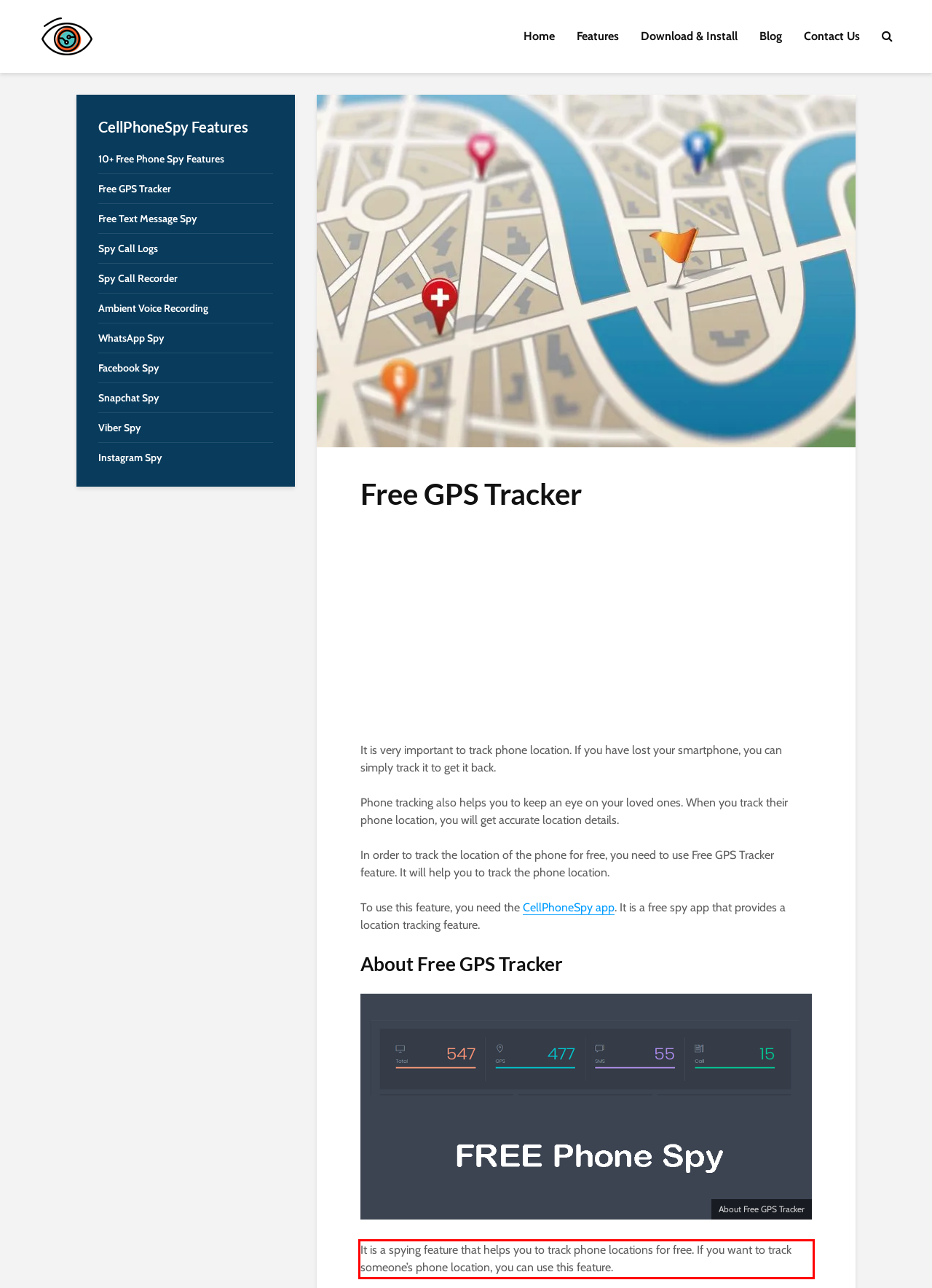From the screenshot of the webpage, locate the red bounding box and extract the text contained within that area.

It is a spying feature that helps you to track phone locations for free. If you want to track someone’s phone location, you can use this feature.